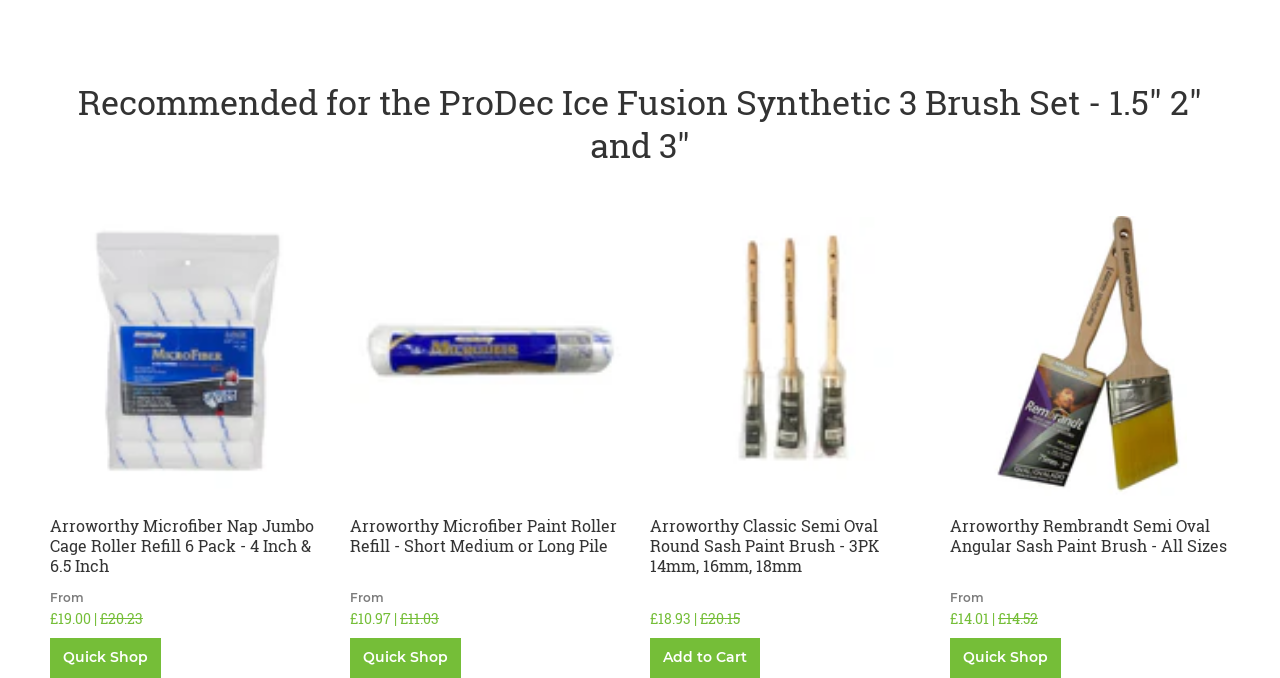Please answer the following question using a single word or phrase: 
How many products are displayed on this page?

5